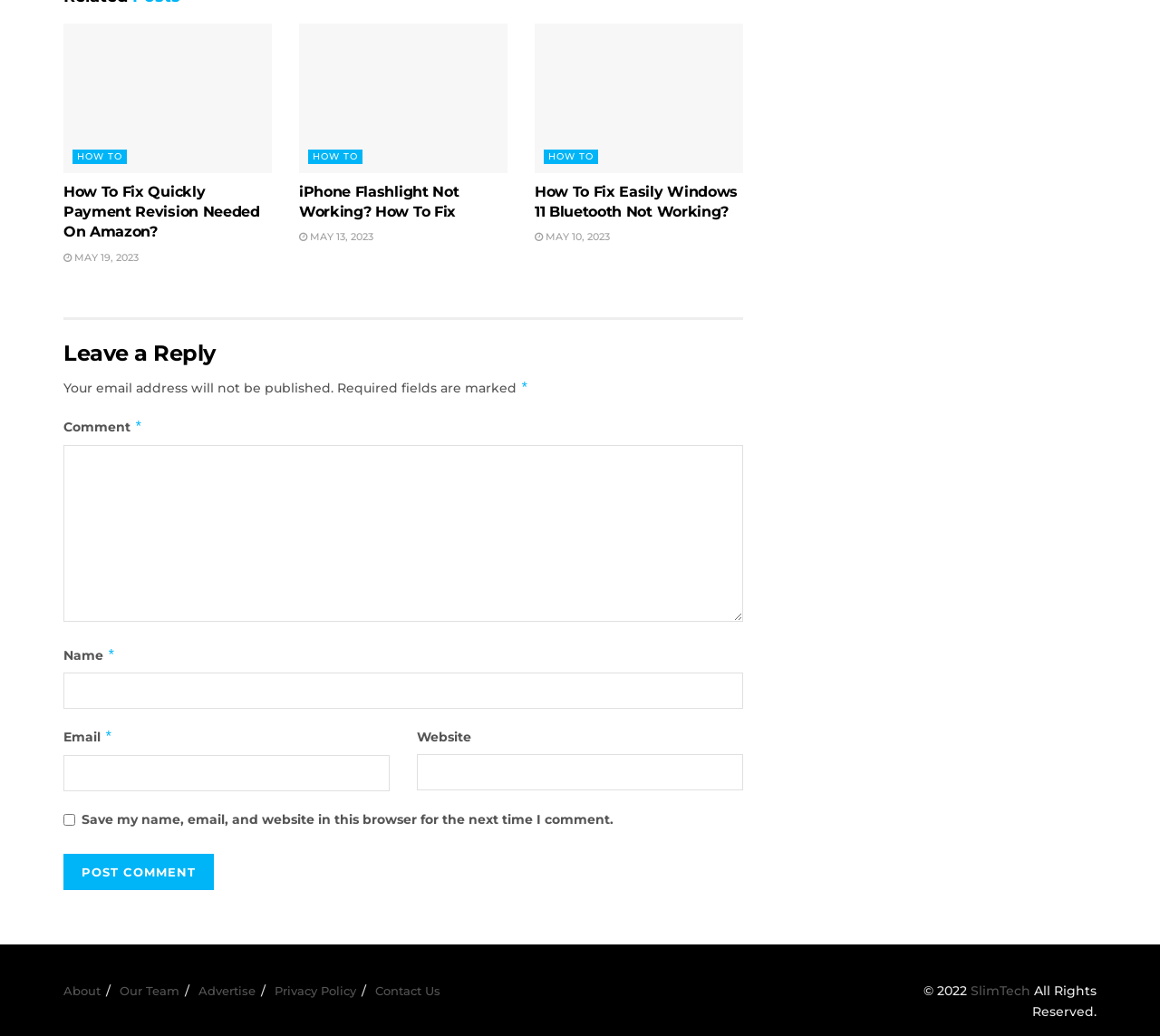Provide a brief response to the question below using a single word or phrase: 
What is the topic of the first article?

Payment Revision Needed Amazon